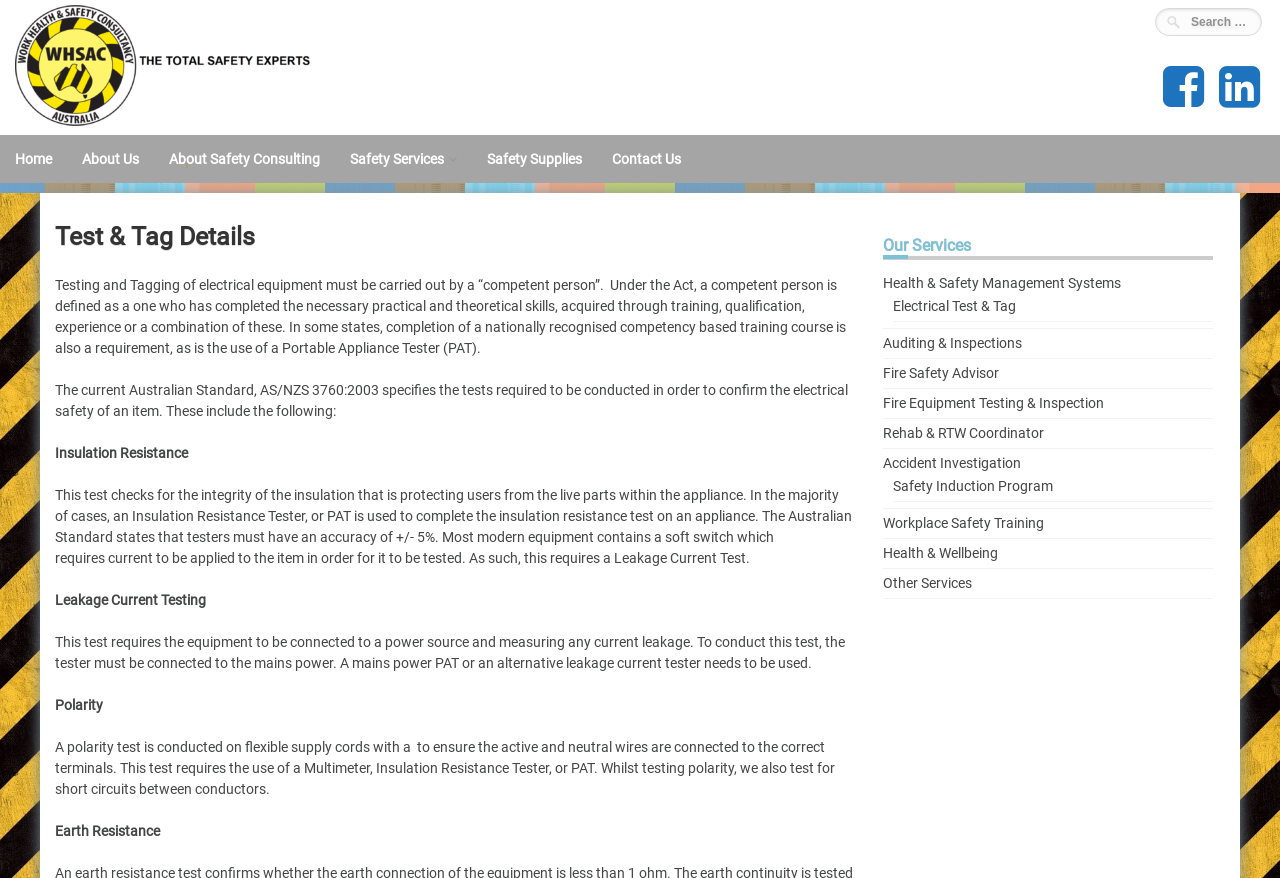Using the information in the image, could you please answer the following question in detail:
What is the purpose of the insulation resistance test?

The insulation resistance test checks for the integrity of the insulation that is protecting users from the live parts within the appliance. This test is required to be conducted to confirm the electrical safety of an item, as specified in the Australian Standard, AS/NZS 3760:2003.